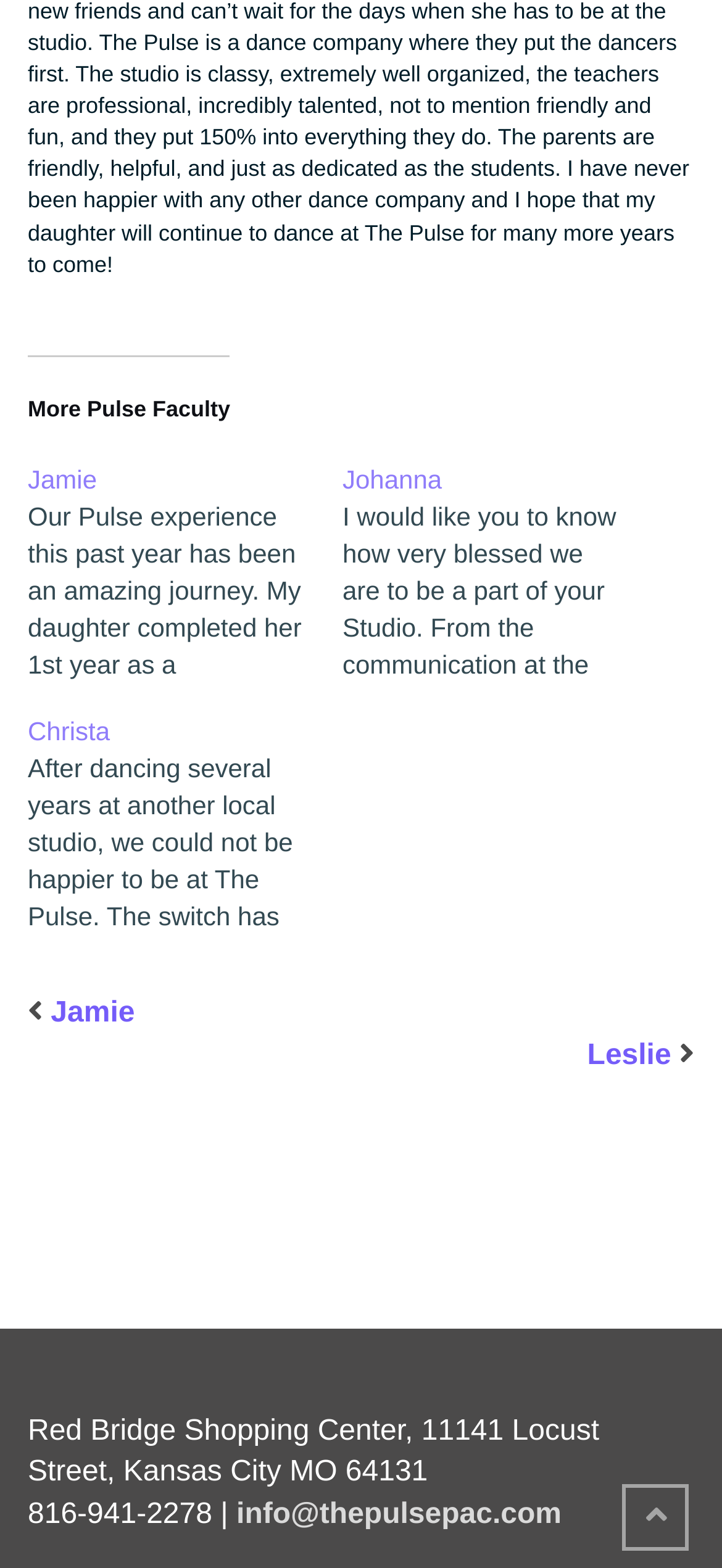Find the bounding box coordinates for the UI element that matches this description: "Christa".

[0.038, 0.457, 0.152, 0.475]